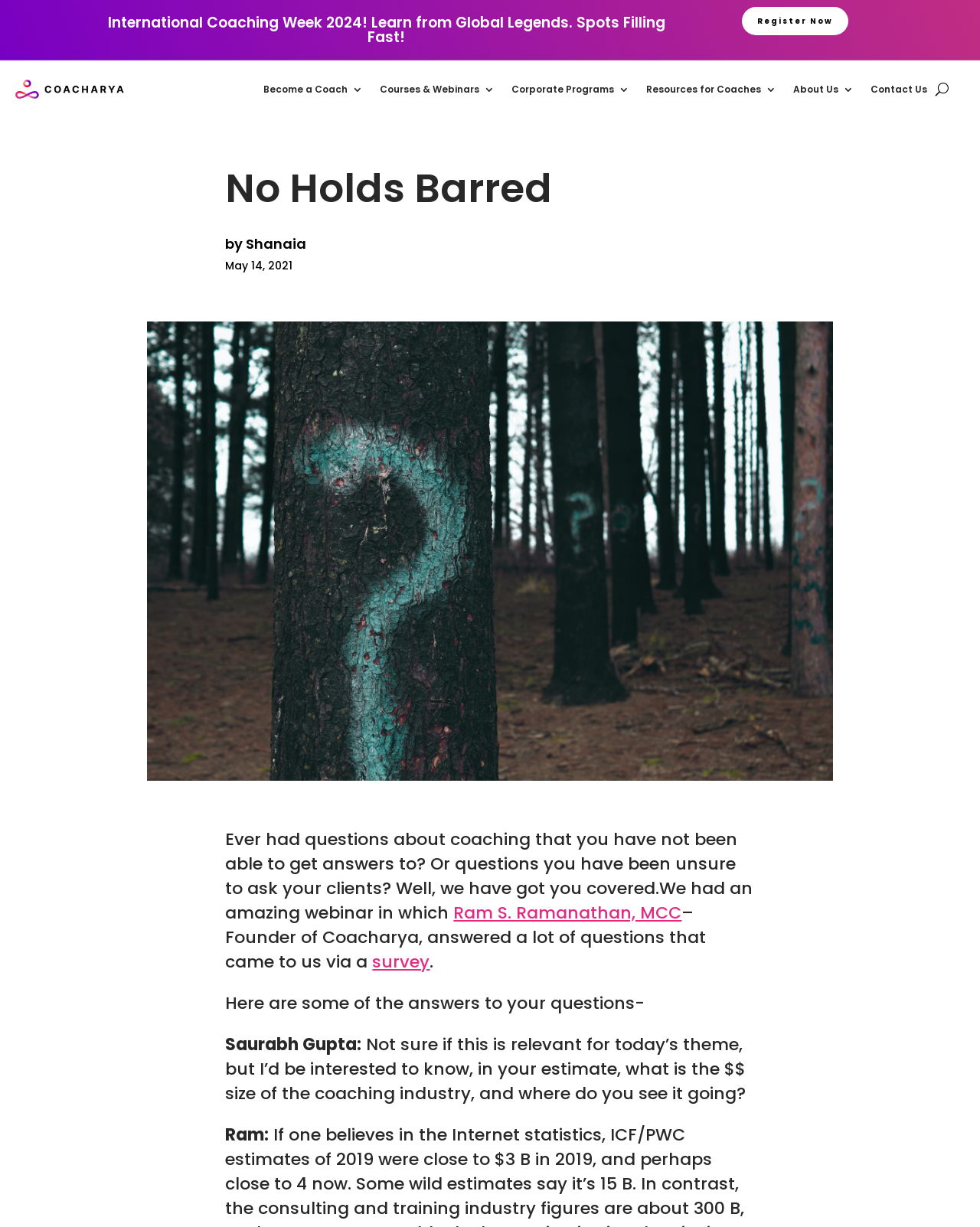Generate the text content of the main headline of the webpage.

International Coaching Week 2024! Learn from Global Legends. Spots Filling Fast!